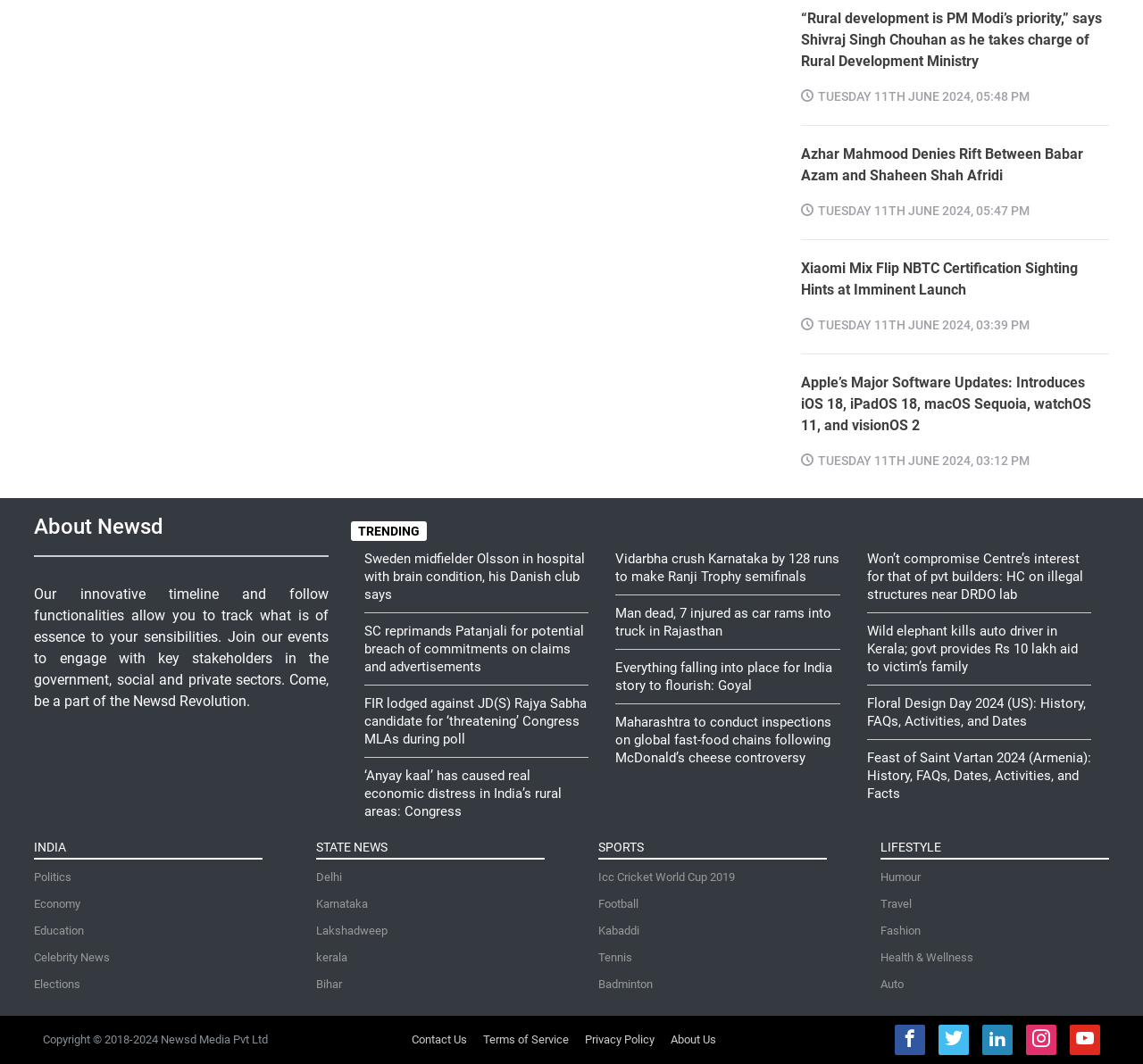What is the category of the news article 'Azhar Mahmood Denies Rift Between Babar Azam and Shaheen Shah Afridi'?
Look at the image and respond to the question as thoroughly as possible.

I inferred the category by looking at the content of the article and the fact that it is listed under the 'SPORTS' section of the webpage.